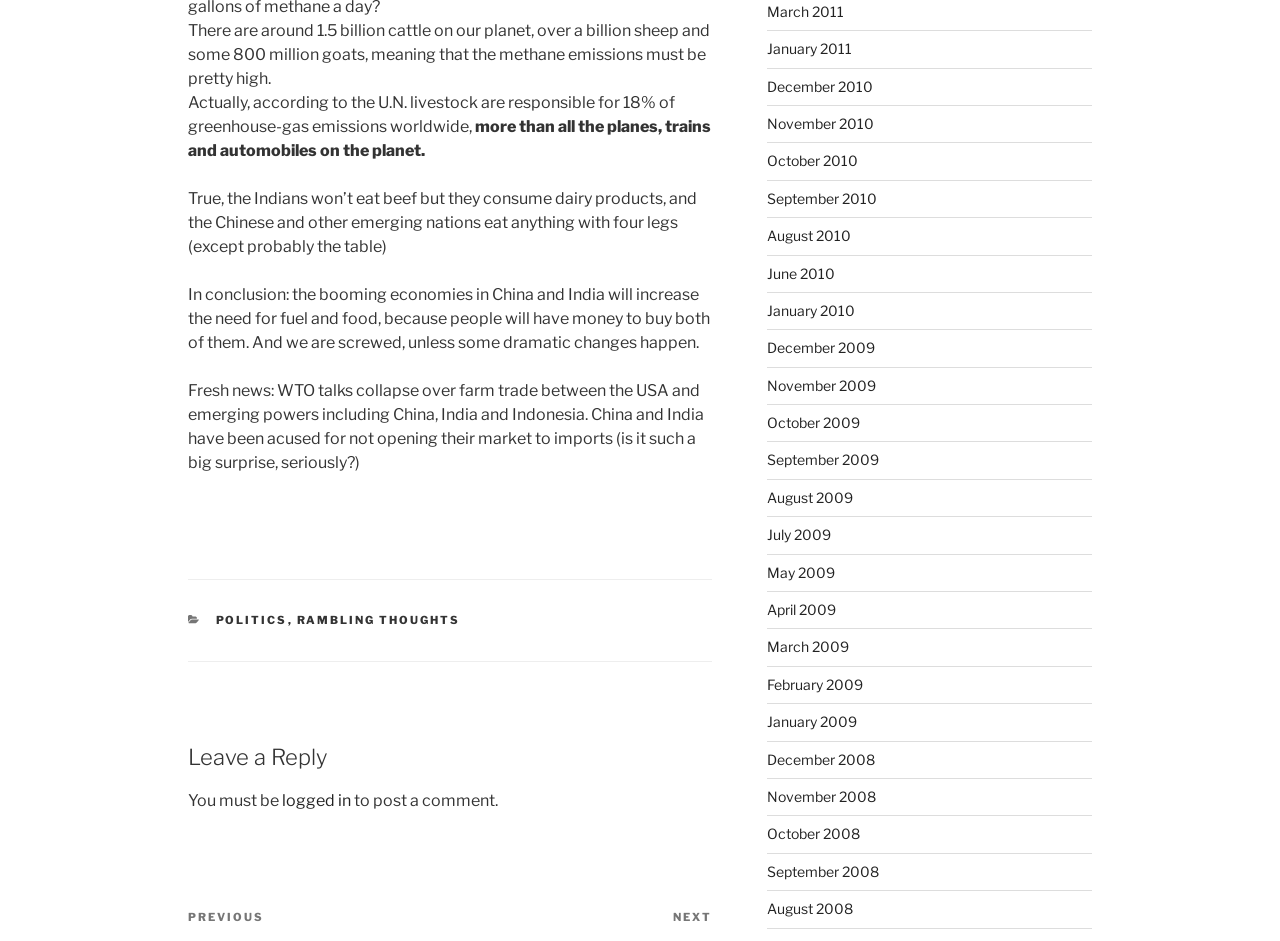Identify the bounding box coordinates of the specific part of the webpage to click to complete this instruction: "Leave a reply".

[0.147, 0.788, 0.556, 0.821]